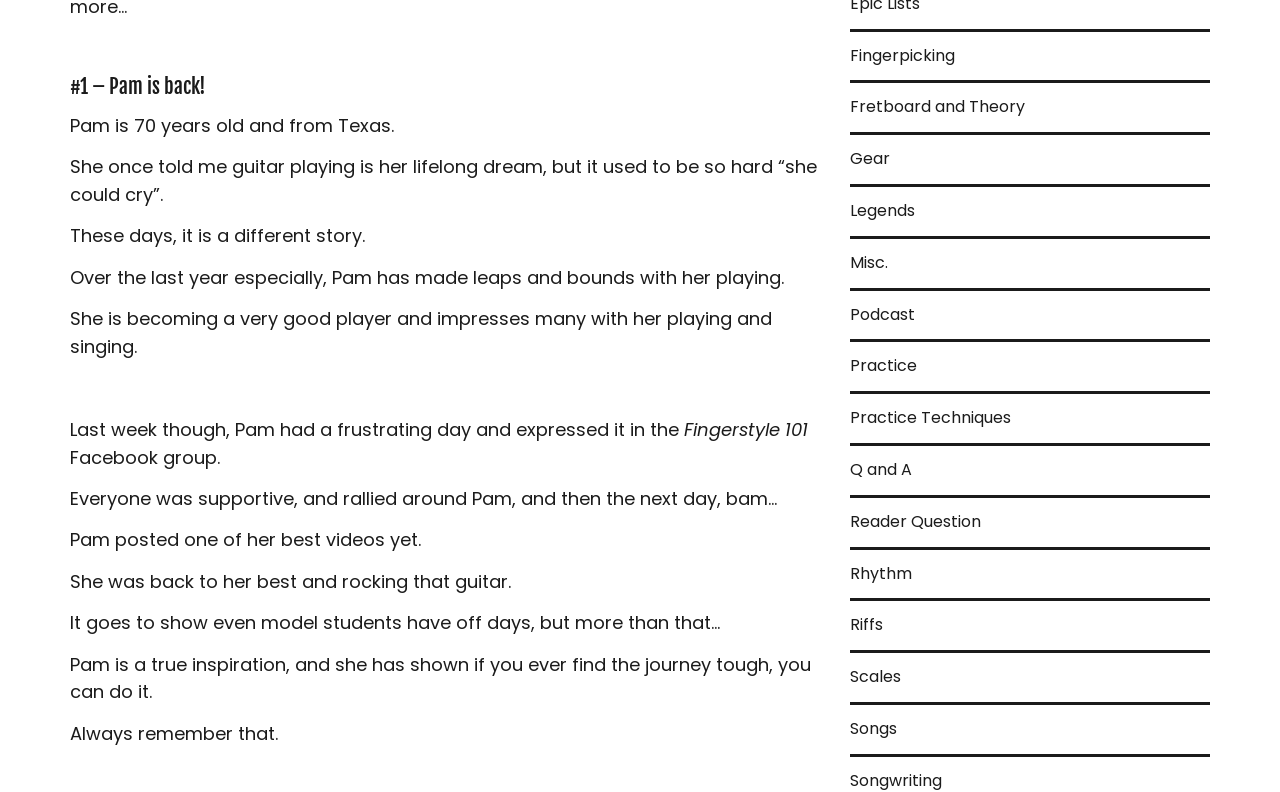Locate the bounding box coordinates of the clickable region necessary to complete the following instruction: "Click on Fingerpicking". Provide the coordinates in the format of four float numbers between 0 and 1, i.e., [left, top, right, bottom].

[0.664, 0.04, 0.746, 0.102]